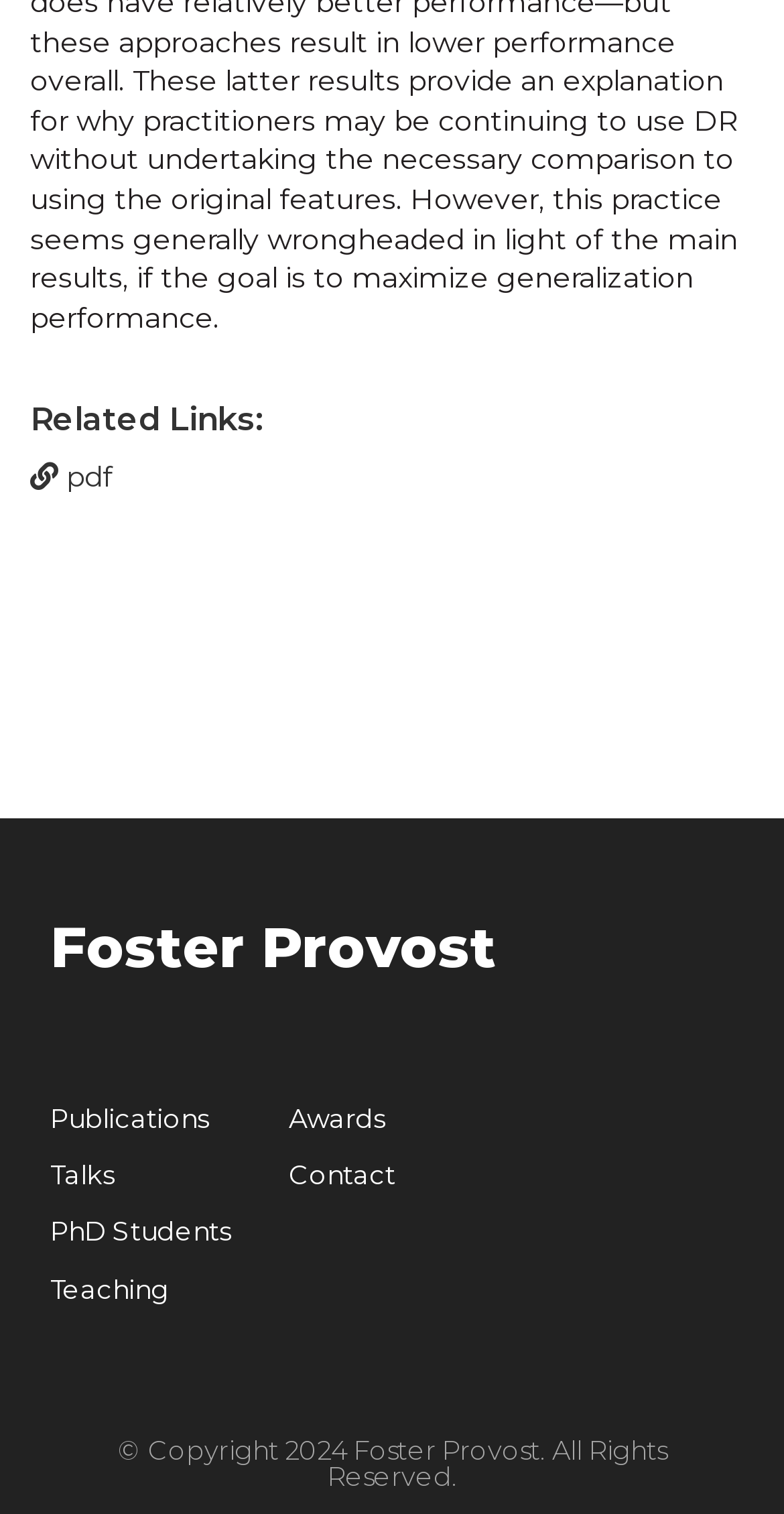What is the year of copyright for this webpage? Please answer the question using a single word or phrase based on the image.

2024